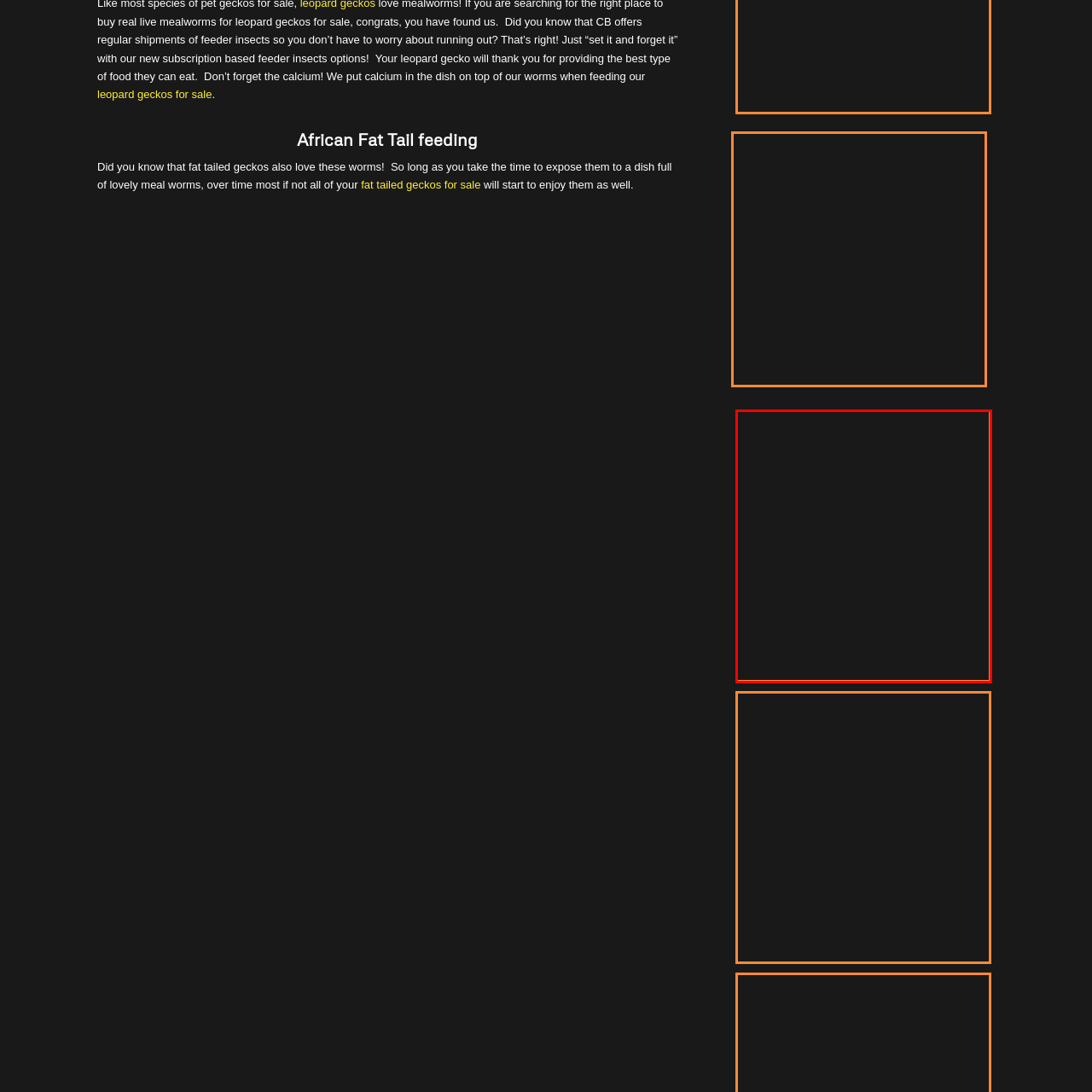Are the mealworms alive?
Examine the image within the red bounding box and provide a comprehensive answer to the question.

The caption highlights the wriggling movement of the mealworms, which suggests that they are alive and active, emphasizing their freshness and suitability as a food source.